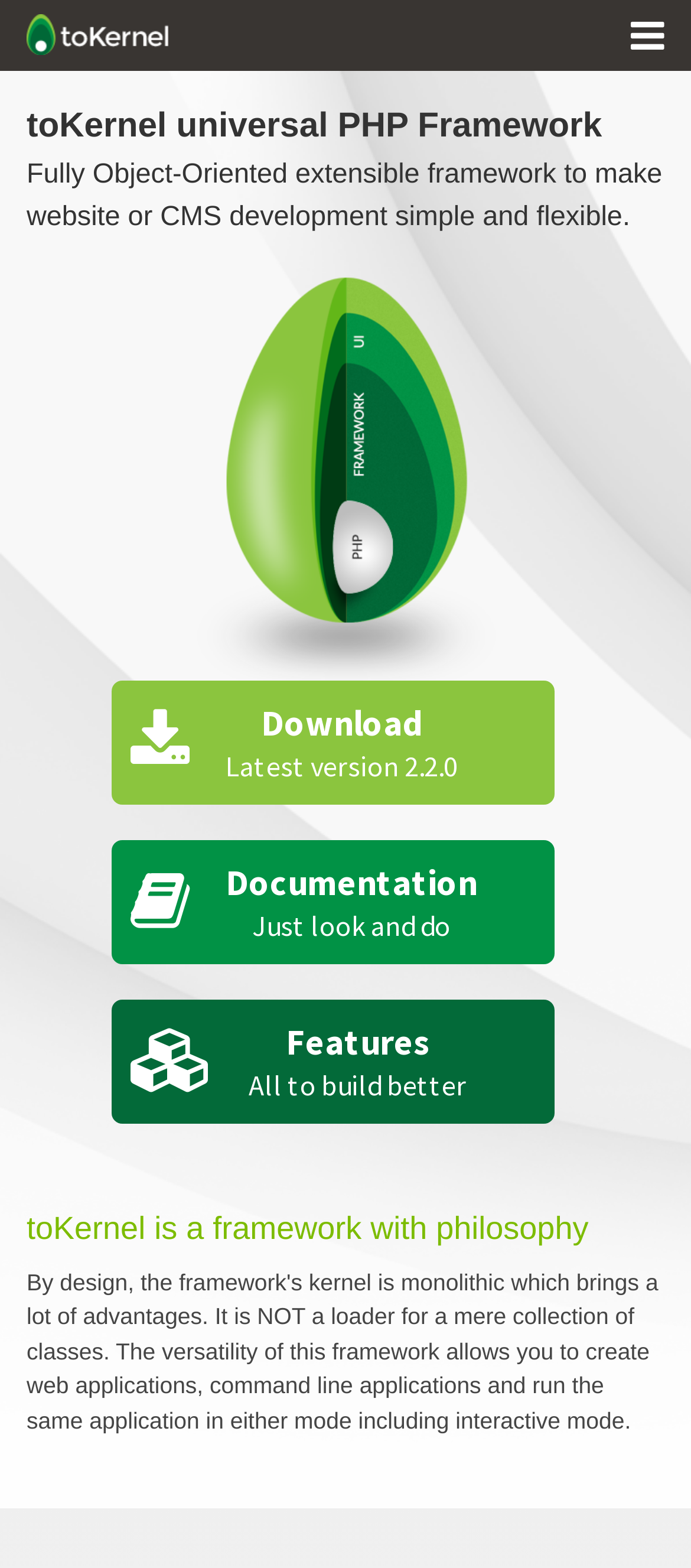What are the three main sections of the webpage?
Analyze the image and provide a thorough answer to the question.

The three main sections of the webpage can be identified by the links ' Download Latest version 2.2.0', ' Documentation Just look and do', and ' Features All to build better'. These links are grouped together and have similar formatting, suggesting that they represent the main sections of the webpage.